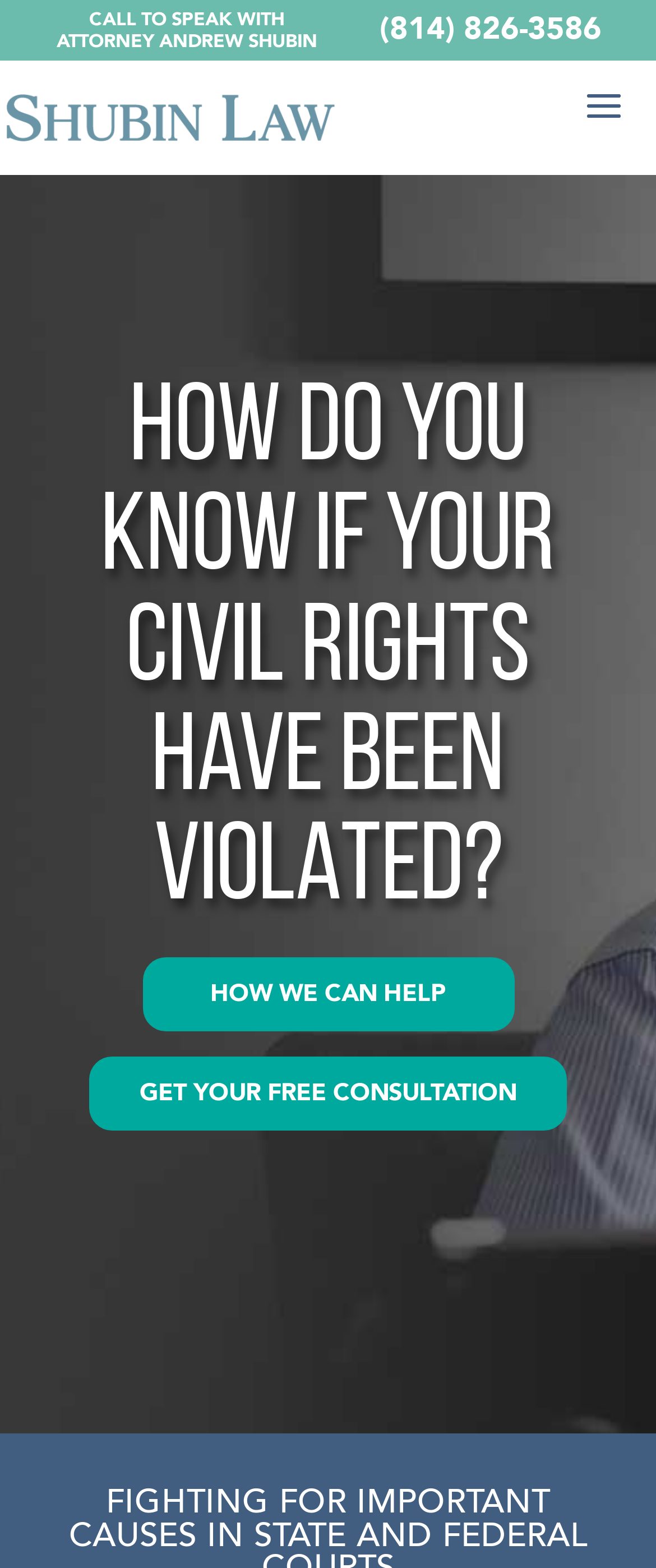What is the purpose of the 'GET YOUR FREE CONSULTATION' link?
Look at the webpage screenshot and answer the question with a detailed explanation.

I inferred this by looking at the link 'GET YOUR FREE CONSULTATION' and its position on the webpage, which suggests that it is a call-to-action to encourage visitors to get a free consultation with Attorney Andrew Shubin.